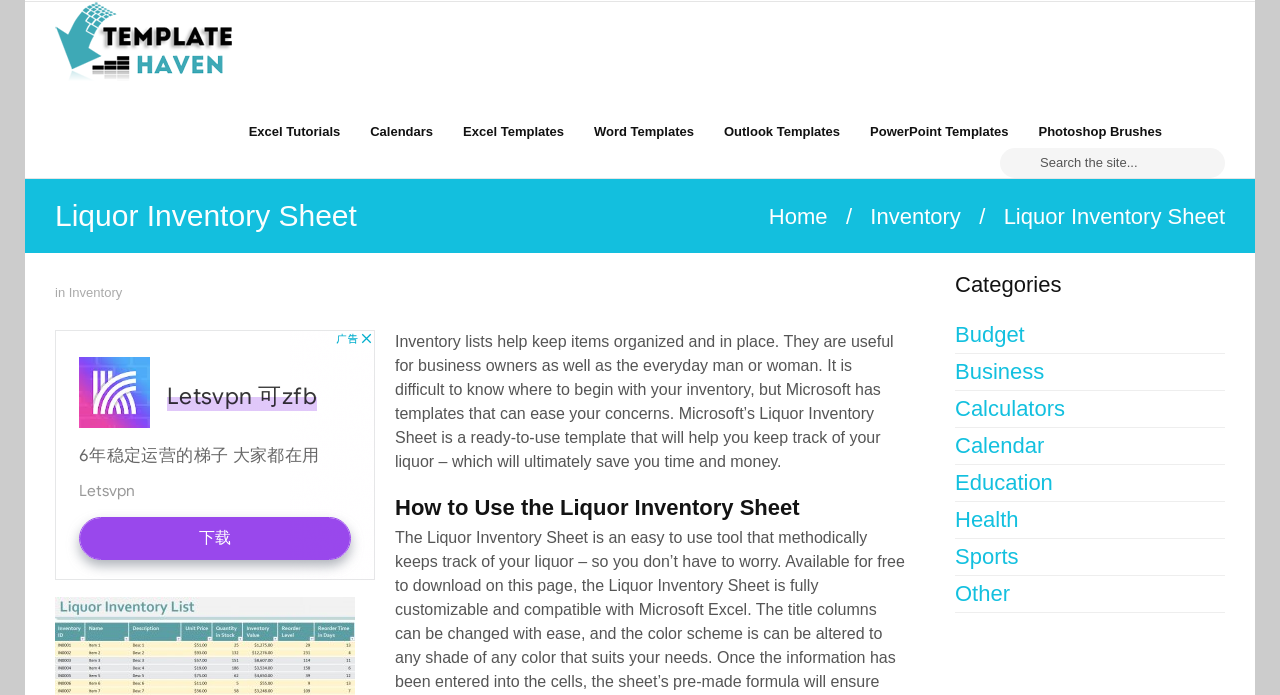What is the benefit of using the Liquor Inventory Sheet? From the image, respond with a single word or brief phrase.

Save time and money